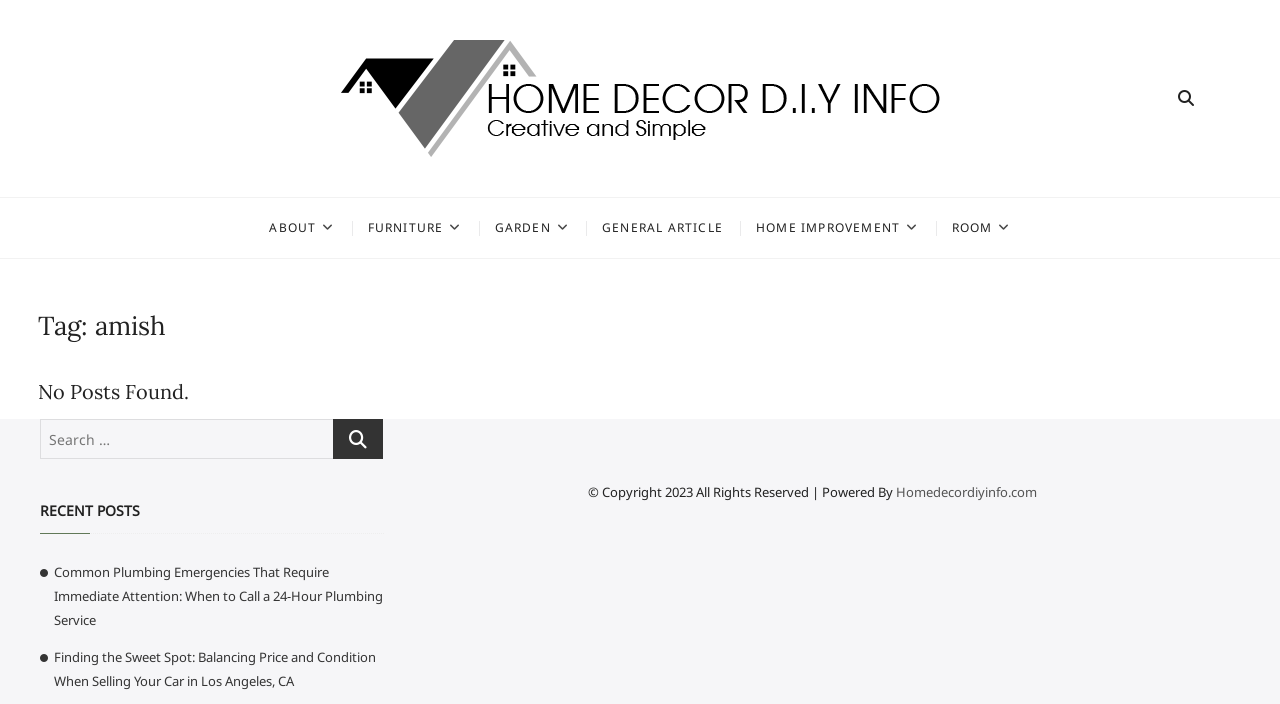Find the bounding box coordinates of the UI element according to this description: "parent_node: Home Decor D.I.Y Info".

[0.208, 0.057, 0.792, 0.223]